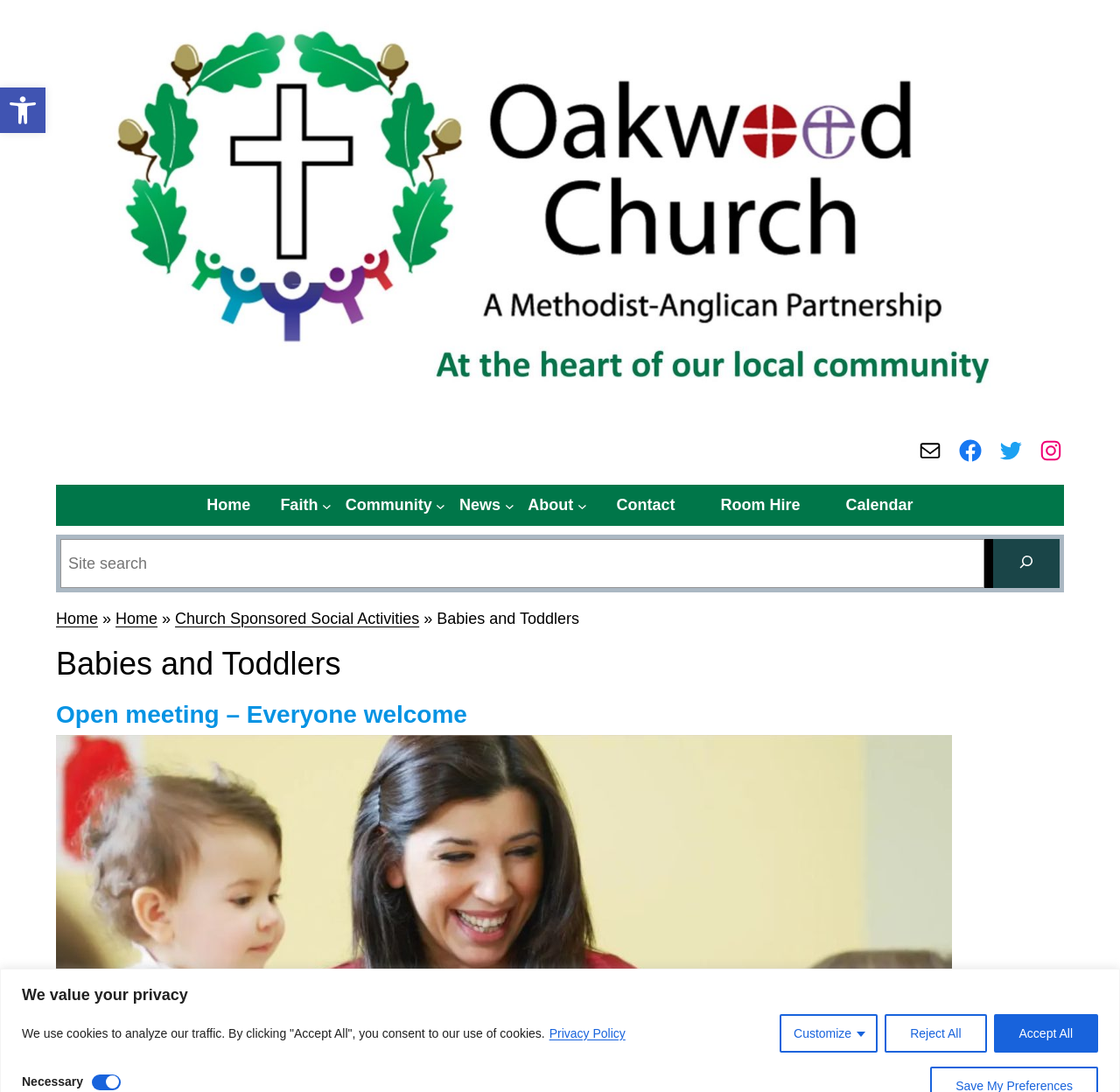What social media platforms are linked?
From the details in the image, provide a complete and detailed answer to the question.

I found the social media links by looking at the links at the top of the page, which include Mail, Facebook, Twitter, and Instagram.